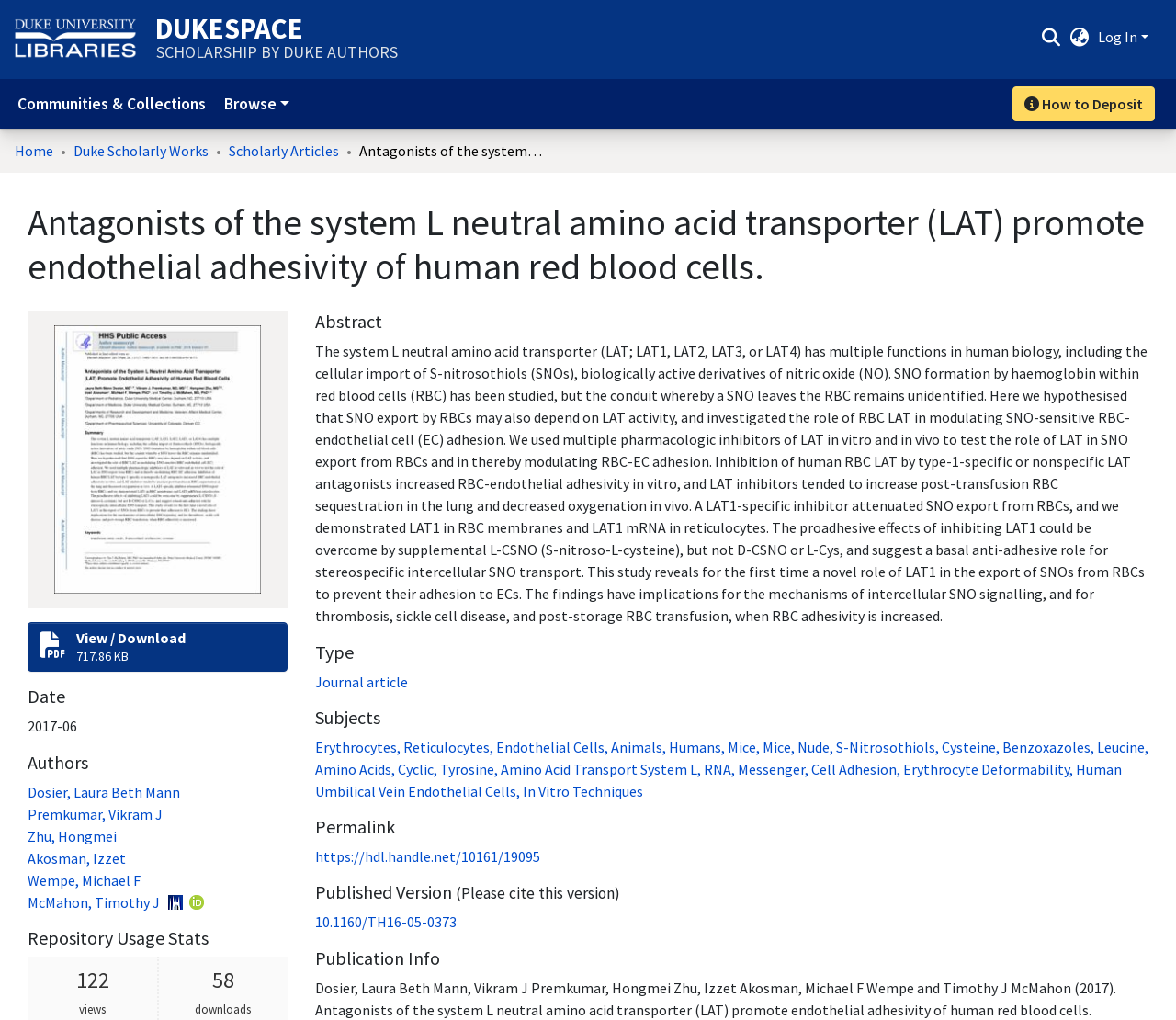Could you specify the bounding box coordinates for the clickable section to complete the following instruction: "Switch language"?

[0.908, 0.025, 0.928, 0.047]